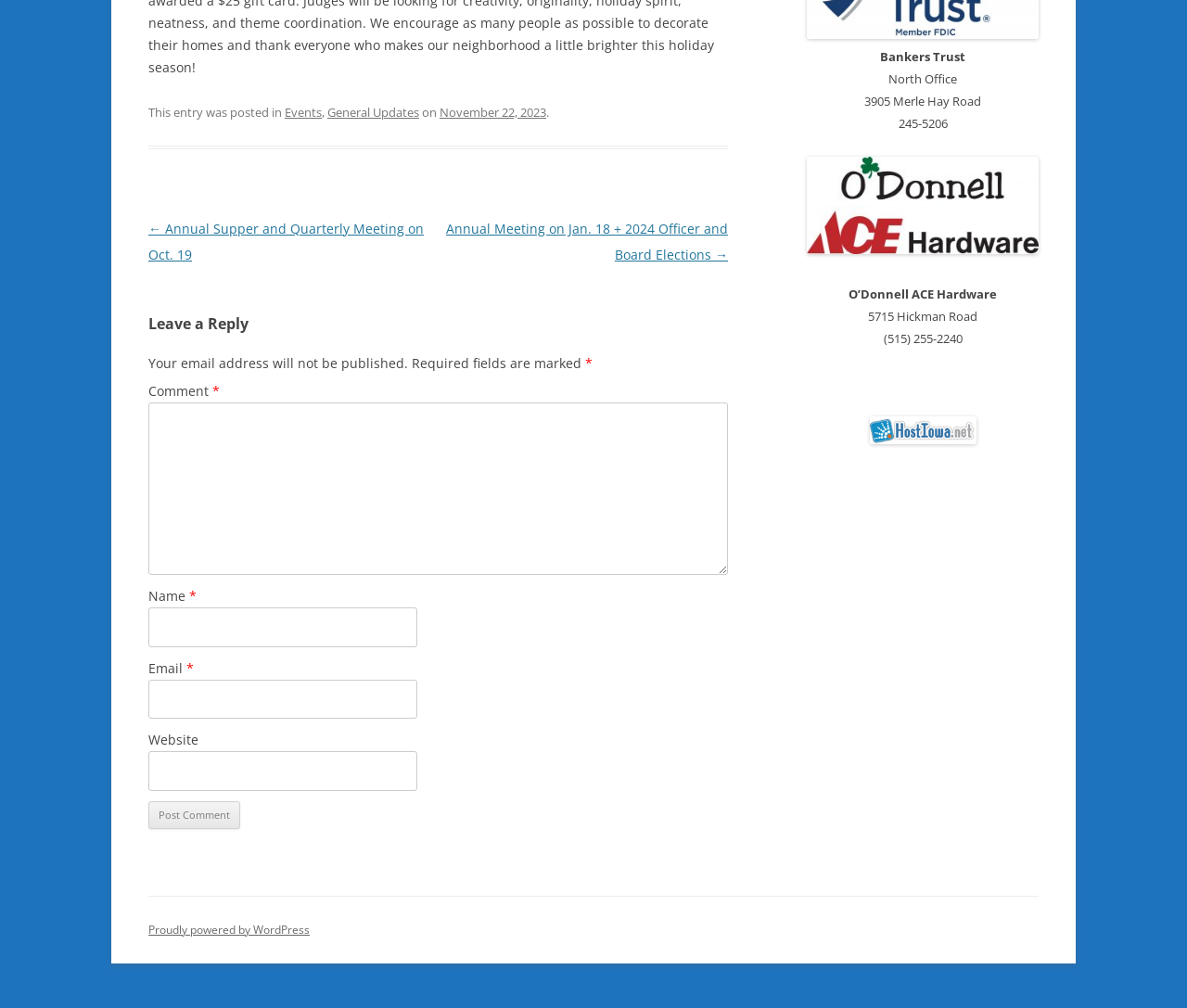Extract the bounding box coordinates for the UI element described as: "General Updates".

[0.276, 0.103, 0.353, 0.119]